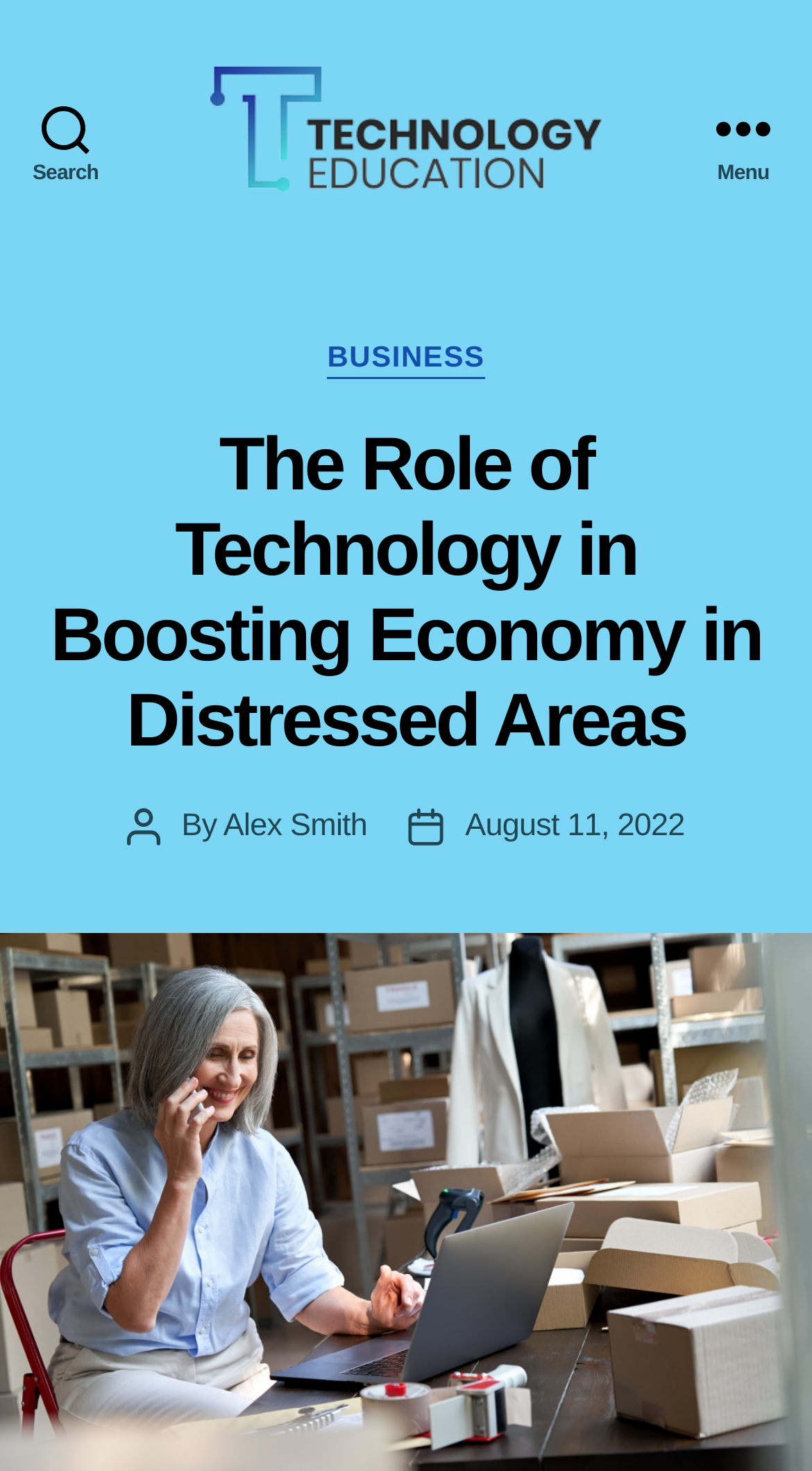Use a single word or phrase to answer the question: How many buttons are in the top navigation bar?

2